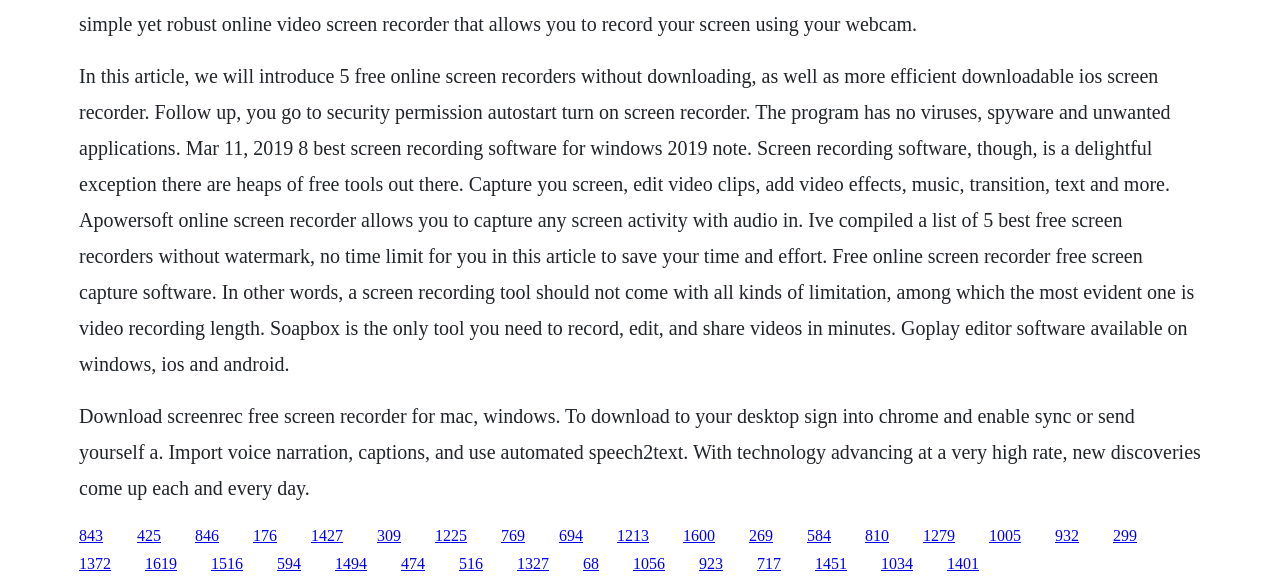Please identify the bounding box coordinates of the element I should click to complete this instruction: 'Click the '843' link'. The coordinates should be given as four float numbers between 0 and 1, like this: [left, top, right, bottom].

[0.062, 0.897, 0.08, 0.926]